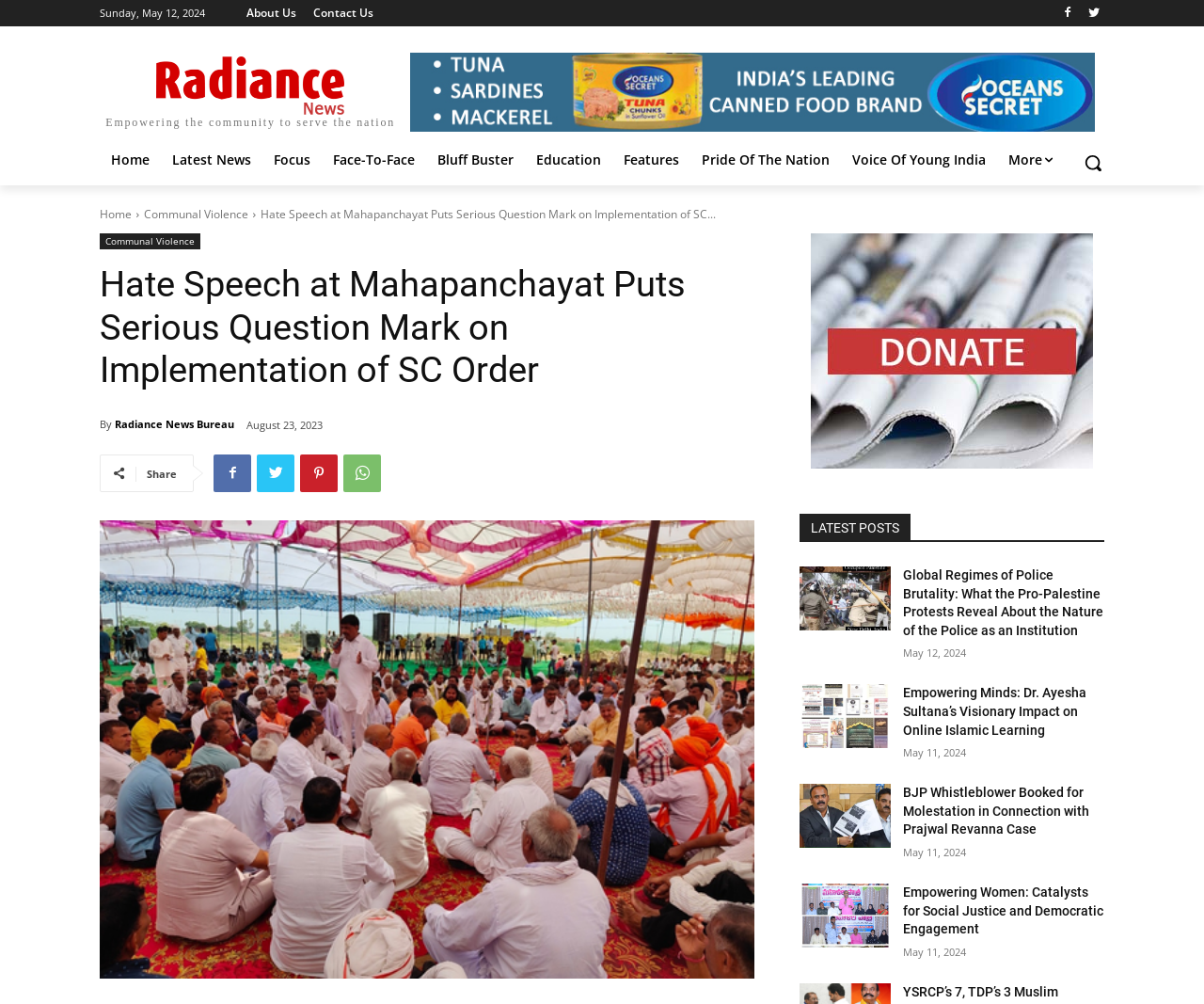Please provide a detailed answer to the question below based on the screenshot: 
How many social media sharing options are available?

I looked at the sharing options below the news article and found four social media icons, which are Facebook, Twitter, LinkedIn, and WhatsApp.